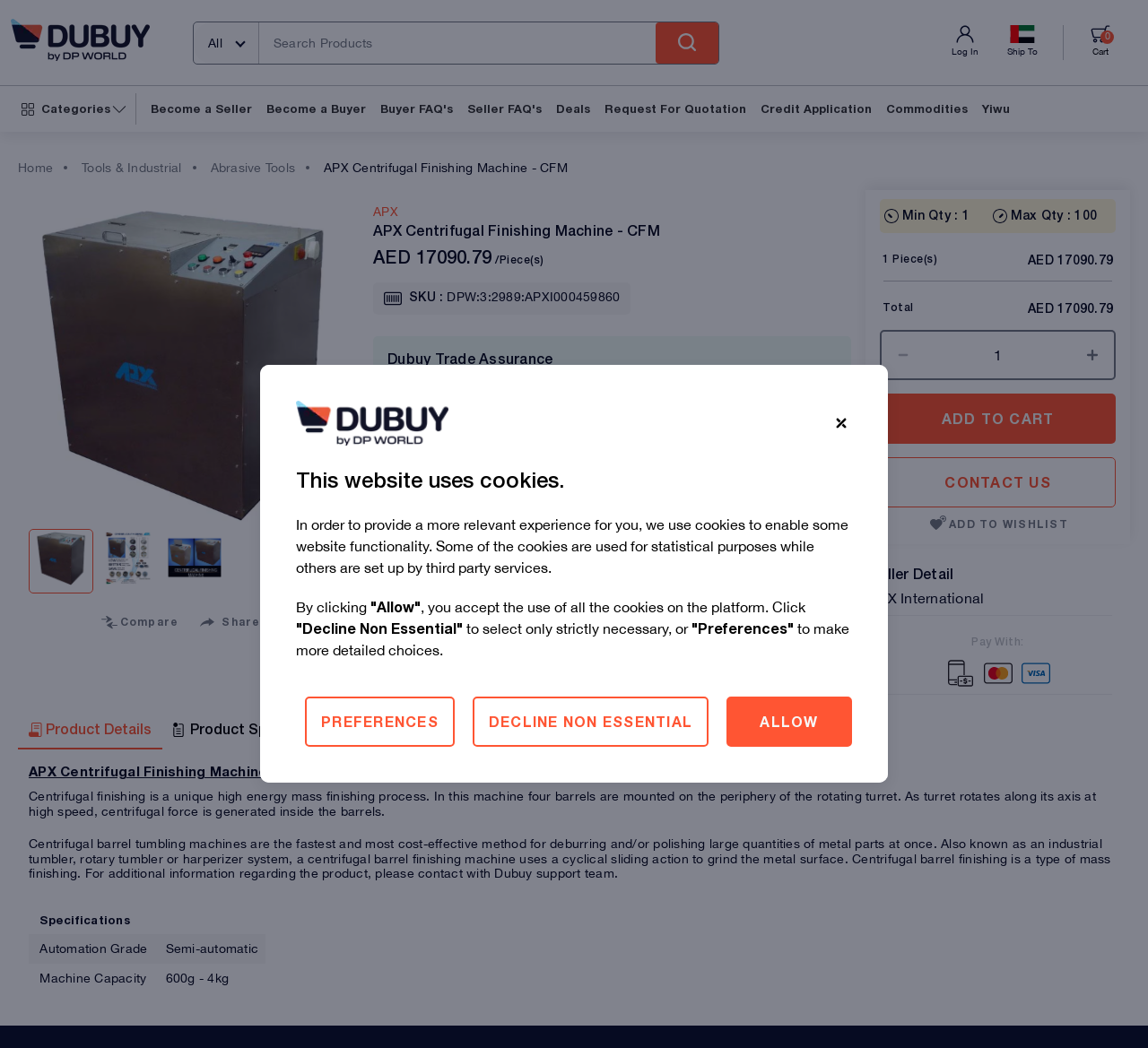Pinpoint the bounding box coordinates of the clickable area necessary to execute the following instruction: "add to cart". The coordinates should be given as four float numbers between 0 and 1, namely [left, top, right, bottom].

[0.766, 0.376, 0.972, 0.423]